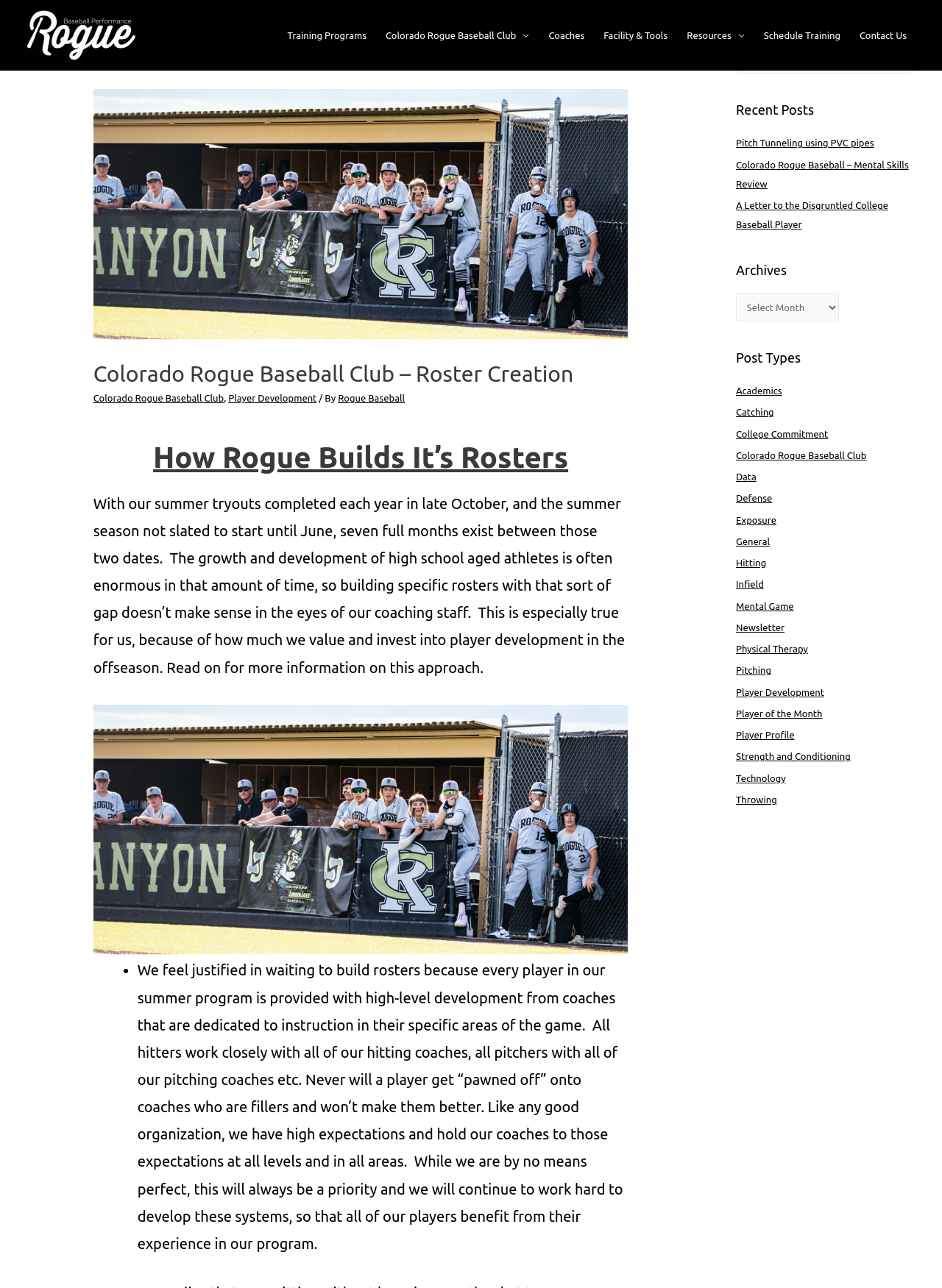How many post types are listed in the Post Types section?
Give a single word or phrase as your answer by examining the image.

21